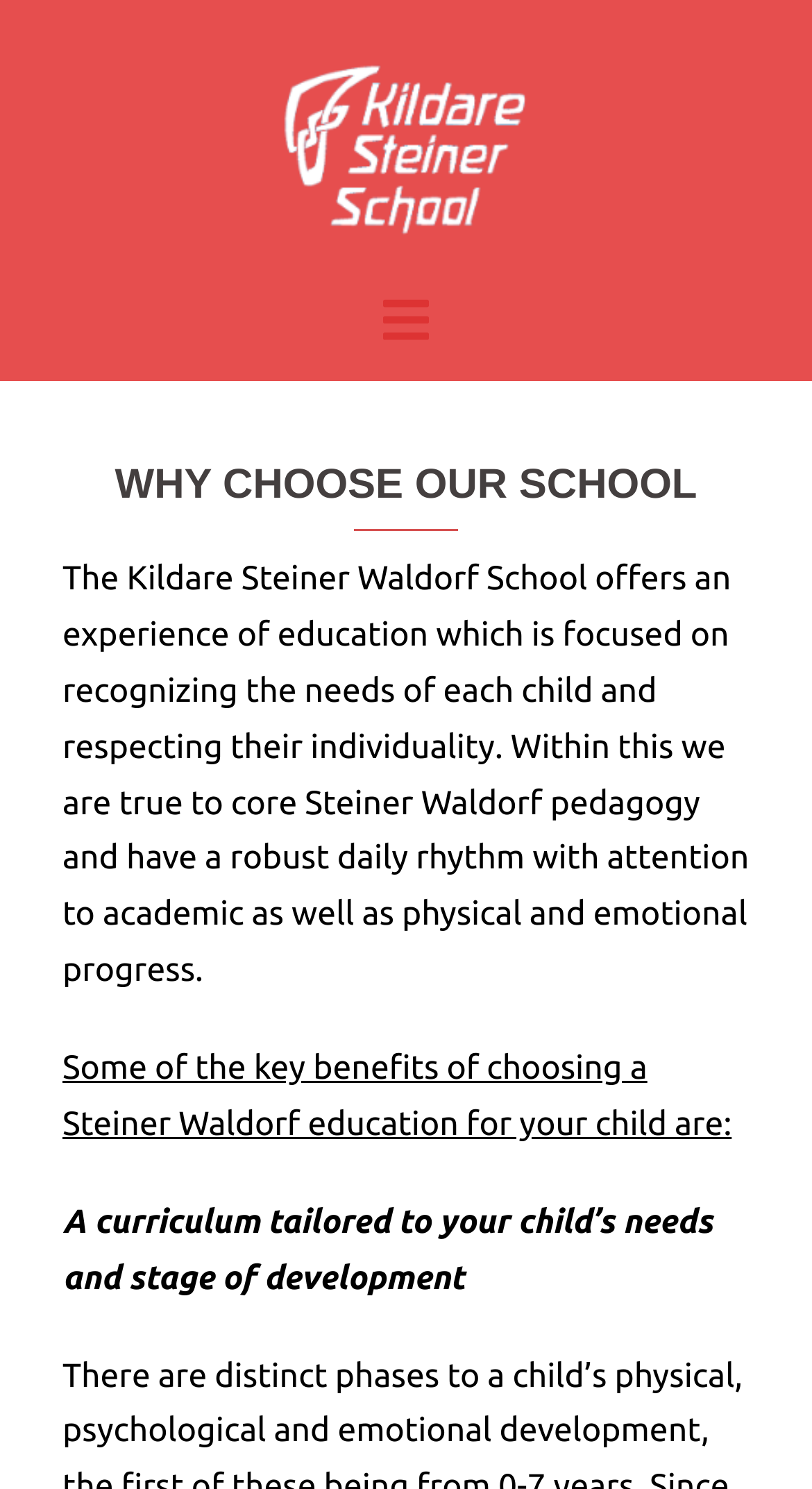What is one of the benefits of choosing a Steiner Waldorf education?
Refer to the image and give a detailed response to the question.

One of the benefits of choosing a Steiner Waldorf education can be found in the static text element which lists the benefits, and one of them is 'A curriculum tailored to your child’s needs and stage of development'.